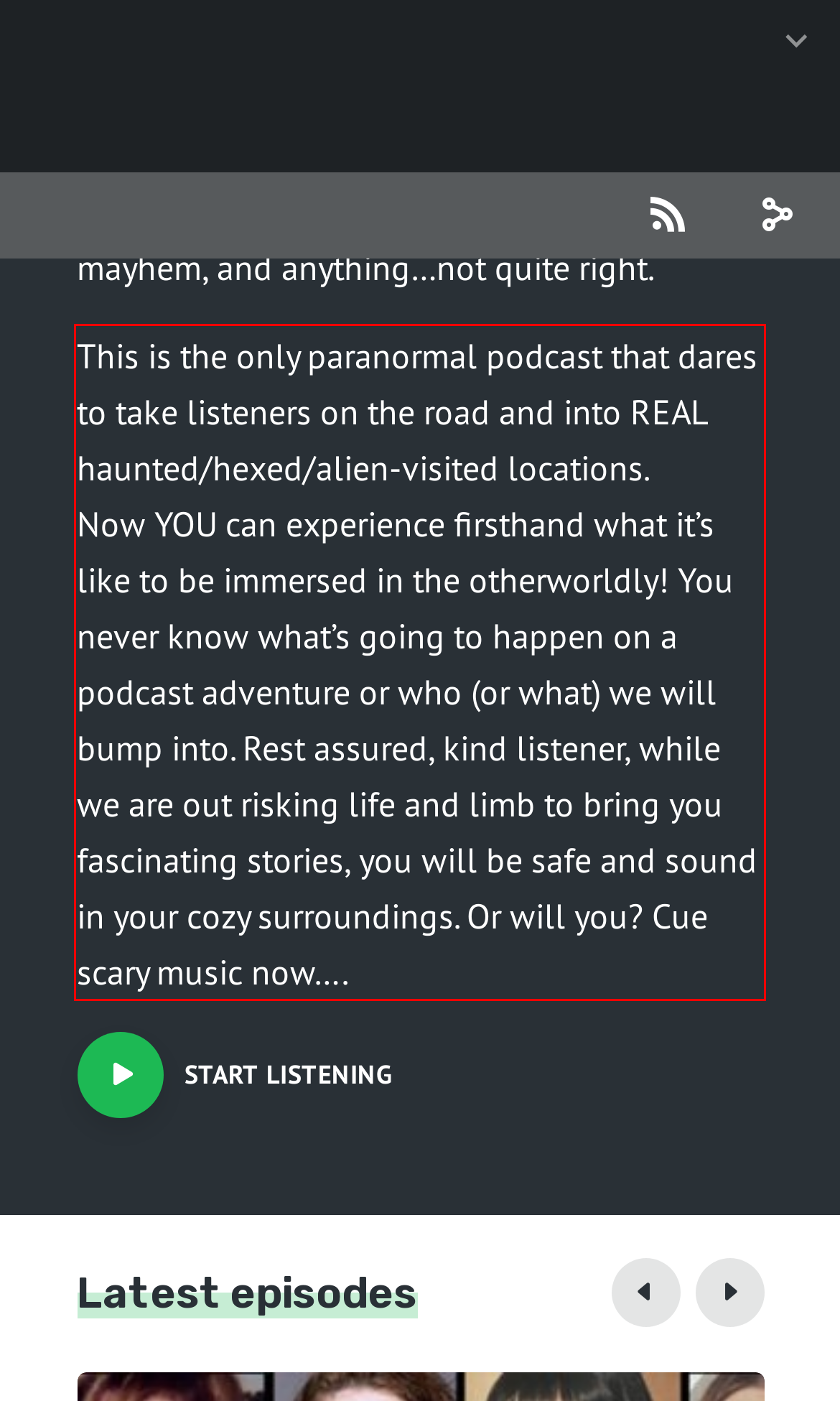Observe the screenshot of the webpage, locate the red bounding box, and extract the text content within it.

This is the only paranormal podcast that dares to take listeners on the road and into REAL haunted/hexed/alien-visited locations. Now YOU can experience firsthand what it’s like to be immersed in the otherworldly! You never know what’s going to happen on a podcast adventure or who (or what) we will bump into. Rest assured, kind listener, while we are out risking life and limb to bring you fascinating stories, you will be safe and sound in your cozy surroundings. Or will you? Cue scary music now….